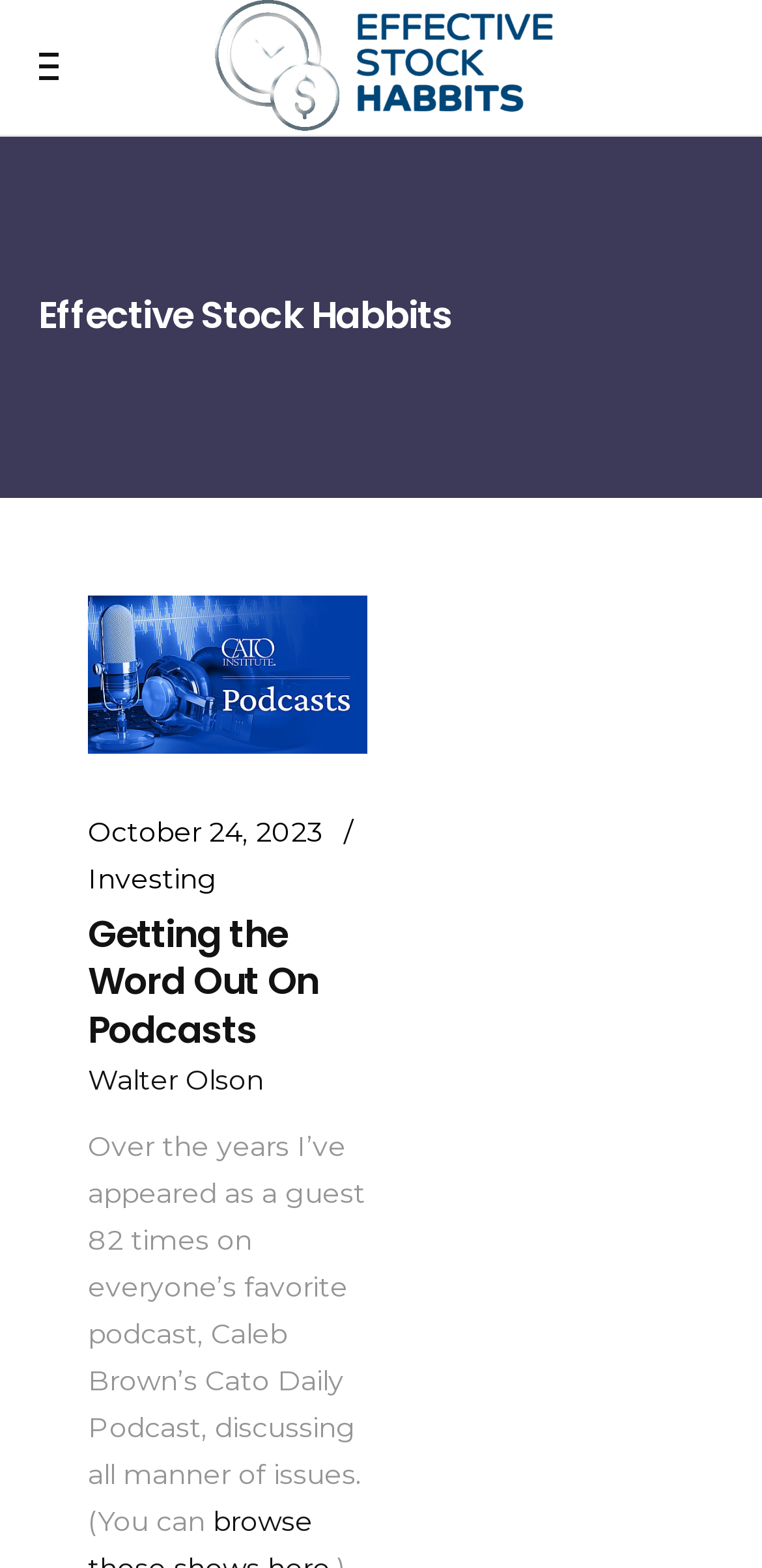What is the author's name?
Please give a detailed and elaborate answer to the question based on the image.

The author's name can be found in the link element with the text 'Walter Olson' which is located below the heading 'Getting the Word Out On Podcasts'.